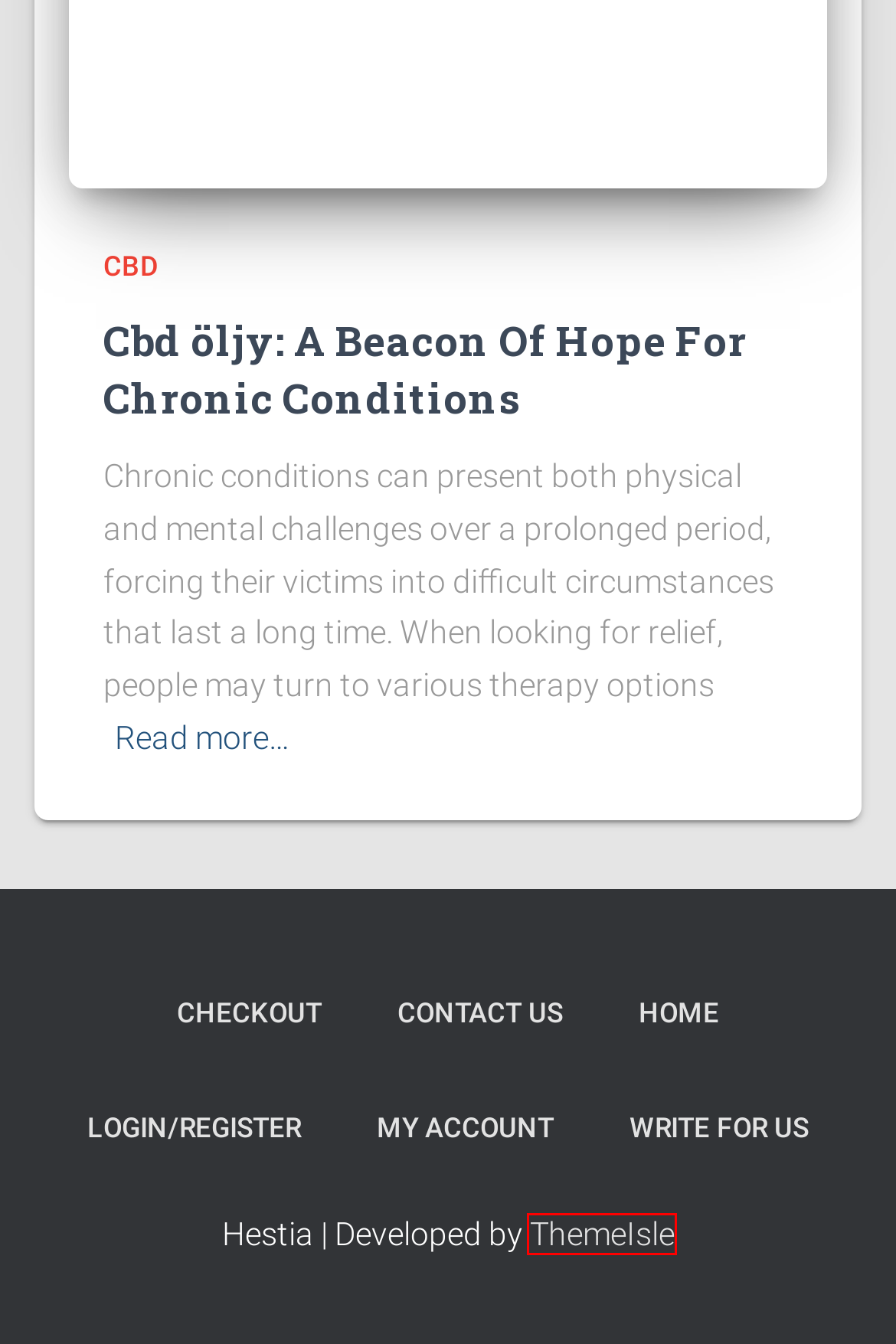Consider the screenshot of a webpage with a red bounding box and select the webpage description that best describes the new page that appears after clicking the element inside the red box. Here are the candidates:
A. CBD Hemp Oil Queen - CBD Hemp Oil Queen
B. Login/Register - CBD Hemp Oil Queen
C. My account - CBD Hemp Oil Queen
D. CBD Hemp Oil Queen :Write For Us: CBD, Health, Drinks, Edibles ,Cannabis, Vape, Marijuana
E. Premium WordPress Themes, Templates & Plugins @ ThemeIsle
F. Checkout - CBD Hemp Oil Queen
G. Contact us - CBD Hemp Oil Queen
H. Home - CBD Hemp Oil Queen

E